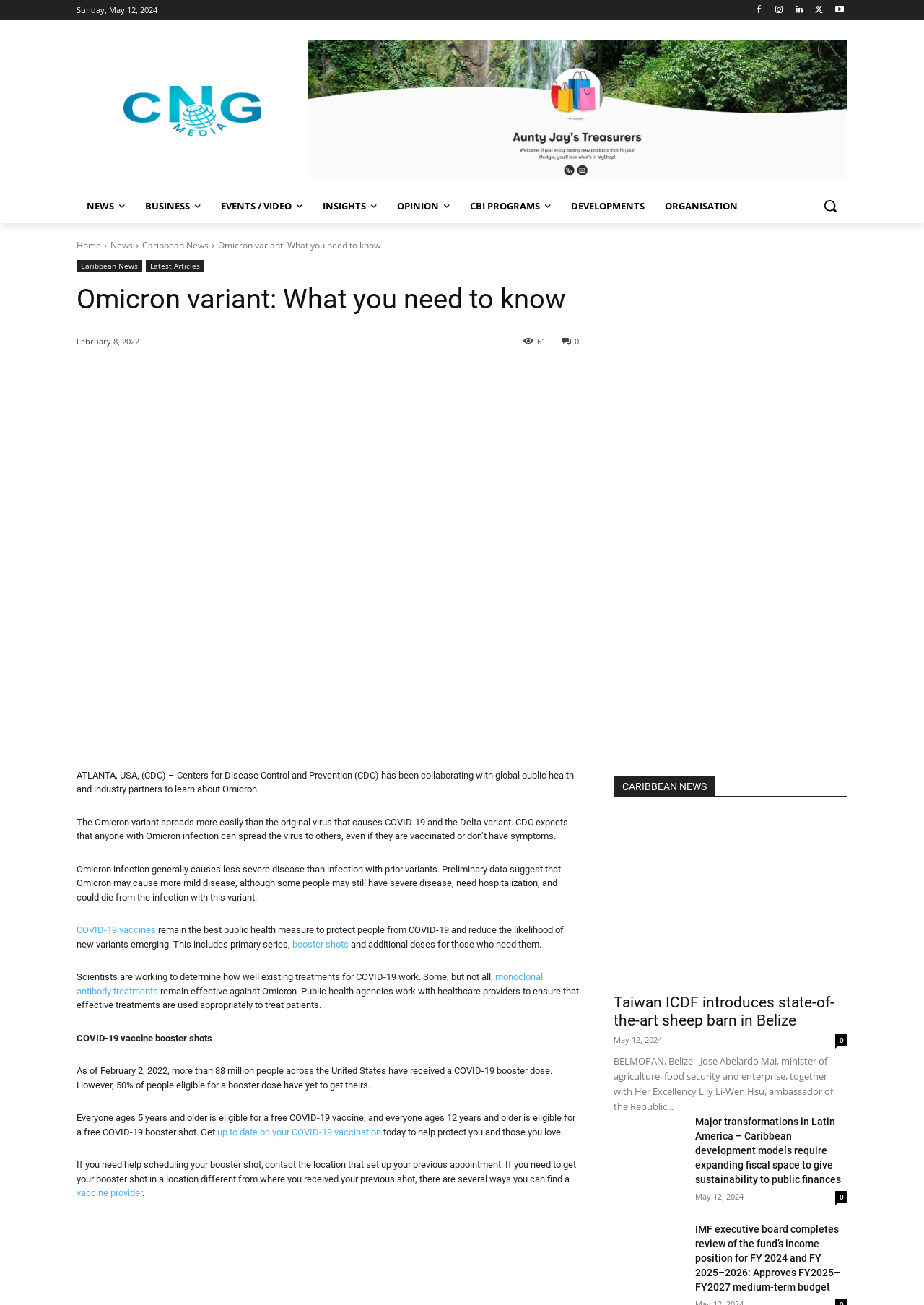Create an elaborate caption for the webpage.

This webpage is about the Omicron variant of COVID-19, with a focus on its spread, symptoms, and prevention measures. At the top of the page, there is a logo and a navigation menu with links to various sections, including News, Business, Events/Video, Insights, Opinion, CBI Programs, Developments, and Organisation. Below the navigation menu, there is a search button and a link to the Home page.

The main content of the page is divided into several sections. The first section provides an overview of the Omicron variant, including its spread, symptoms, and severity. The text is accompanied by a few social media links and a "Share" button.

The next section discusses the importance of COVID-19 vaccines and booster shots in preventing the spread of the virus. It also mentions that scientists are working to determine the effectiveness of existing treatments against Omicron.

The page then lists several news articles related to COVID-19 and the Omicron variant, including updates on vaccination efforts, new treatments, and international responses to the pandemic. Each article has a heading, a brief summary, and a link to read more.

On the right side of the page, there are several images and links to other news articles, including a section titled "CARIBBEAN NEWS" with articles about Taiwan's introduction of a state-of-the-art sheep barn in Belize and major transformations in Latin America and Caribbean development models.

At the bottom of the page, there is a section with more news articles, including one about the IMF's review of its income position and medium-term budget.